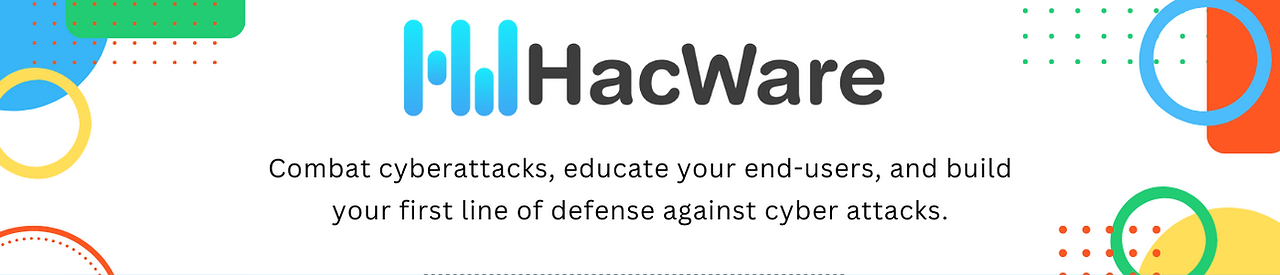Use a single word or phrase to answer this question: 
What shape surrounds the logo?

Circles and dots